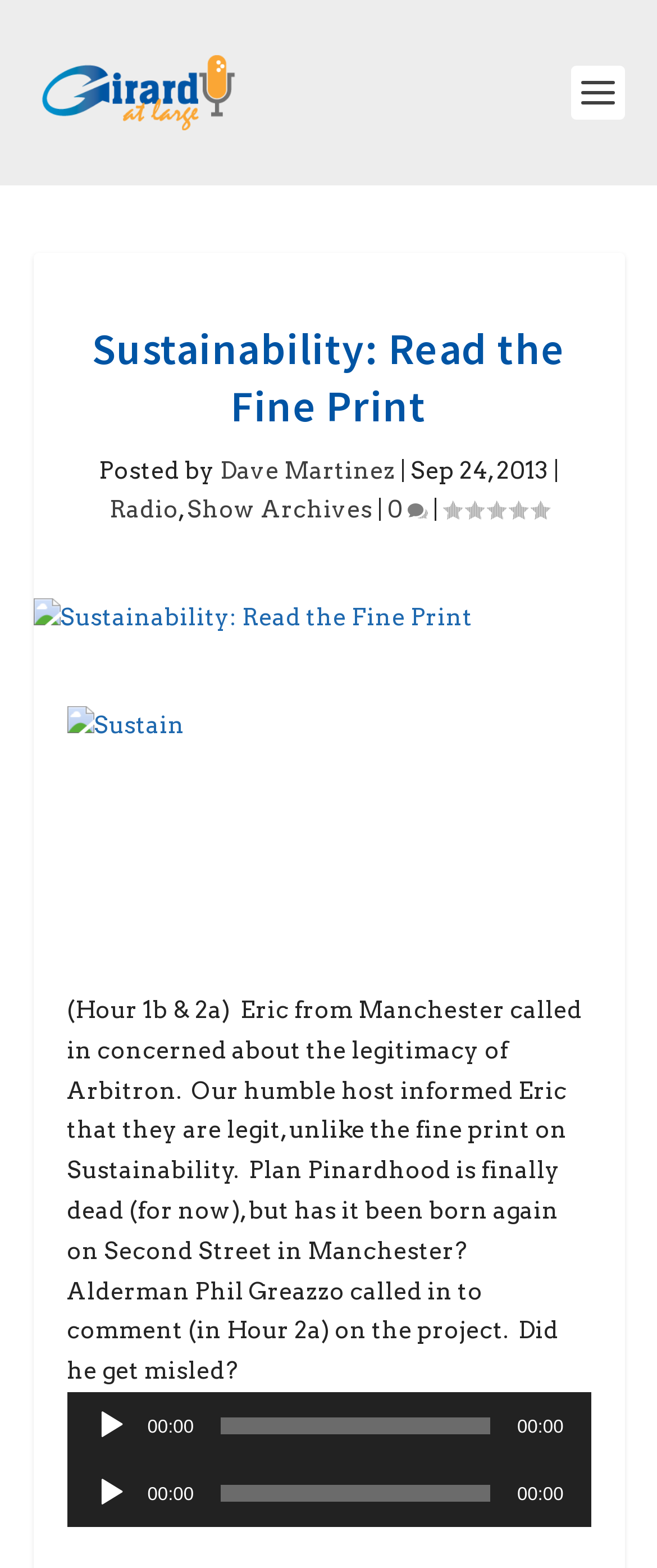Write a detailed summary of the webpage, including text, images, and layout.

The webpage appears to be a blog post or article about sustainability, with the title "Sustainability: Read the Fine Print" prominently displayed at the top. Below the title, there is a link to "Girard At Large" with an accompanying image. 

To the right of the title, there is a section with information about the post, including the author "Dave Martinez", the date "Sep 24, 2013", and links to "Radio" and "Show Archives". There is also a comment count and rating displayed in this section.

The main content of the post is divided into two sections. The first section discusses a caller named Eric from Manchester who is concerned about the legitimacy of Arbitron, and the host's response. The second section talks about a project called Plan Pinardhood and a comment from Alderman Phil Greazzo.

At the bottom of the page, there are two audio players with play buttons, timers, and time sliders. Each audio player has a label "Audio Player" above it.